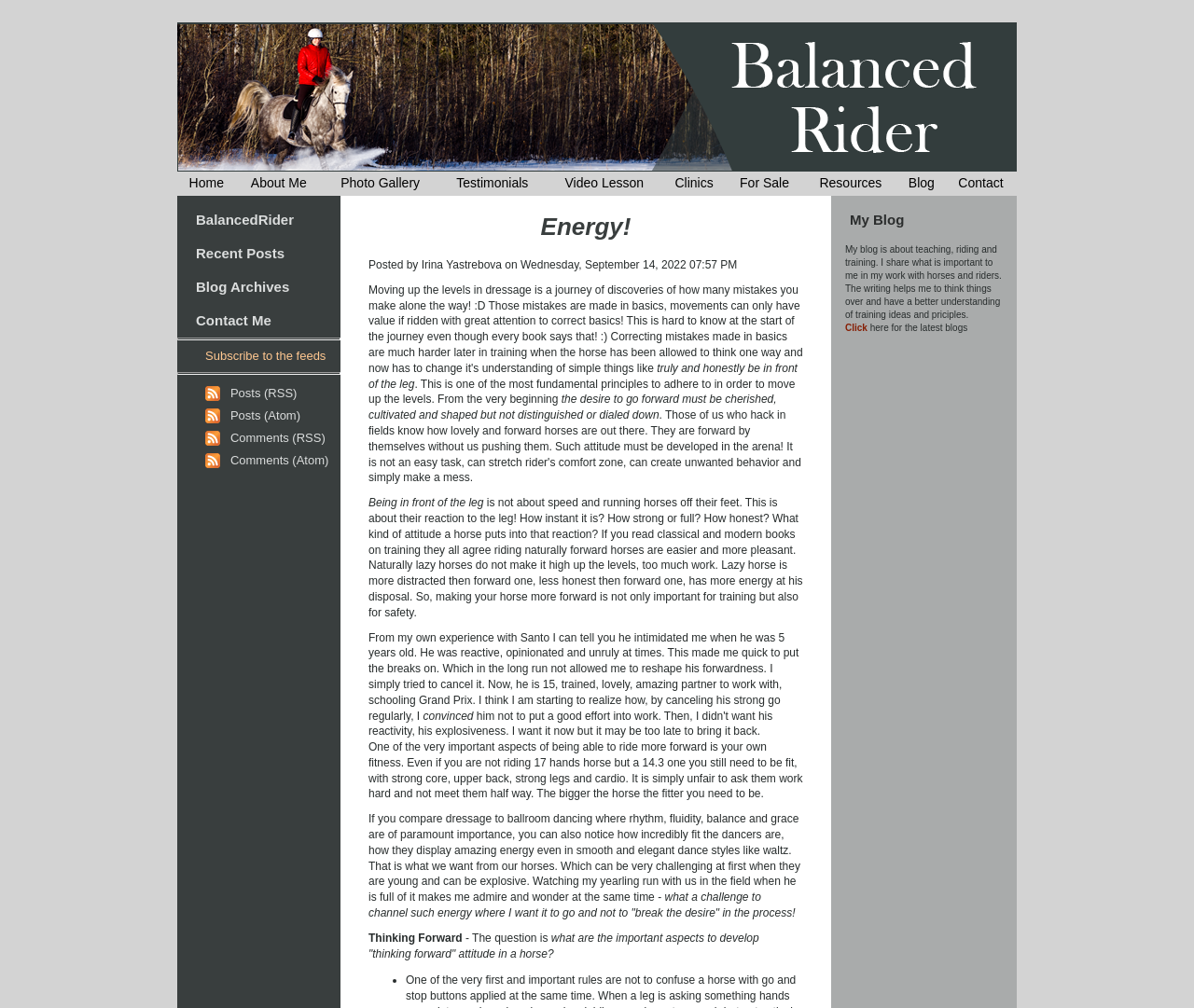Select the bounding box coordinates of the element I need to click to carry out the following instruction: "Read Testimonials".

[0.382, 0.174, 0.442, 0.189]